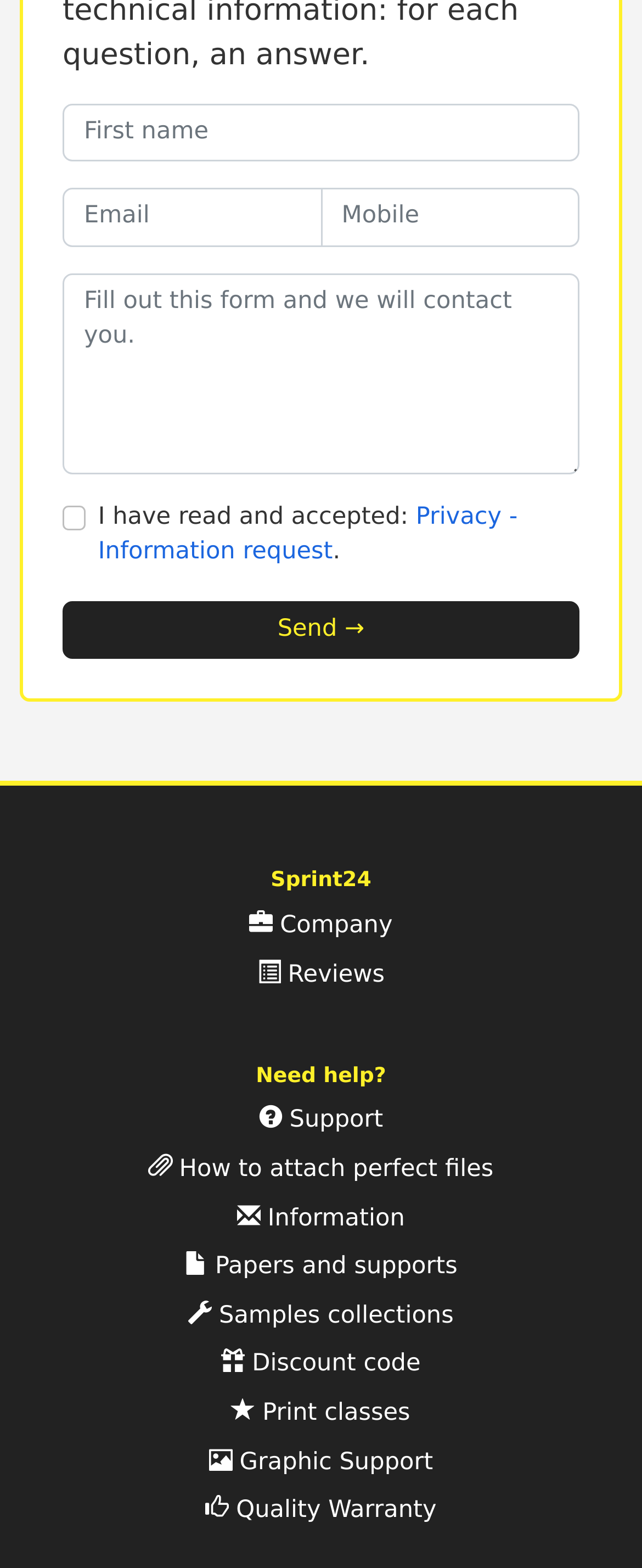Find the bounding box coordinates of the clickable element required to execute the following instruction: "Check the 'I have read and accepted: Privacy - Information request.' checkbox". Provide the coordinates as four float numbers between 0 and 1, i.e., [left, top, right, bottom].

[0.097, 0.323, 0.134, 0.338]